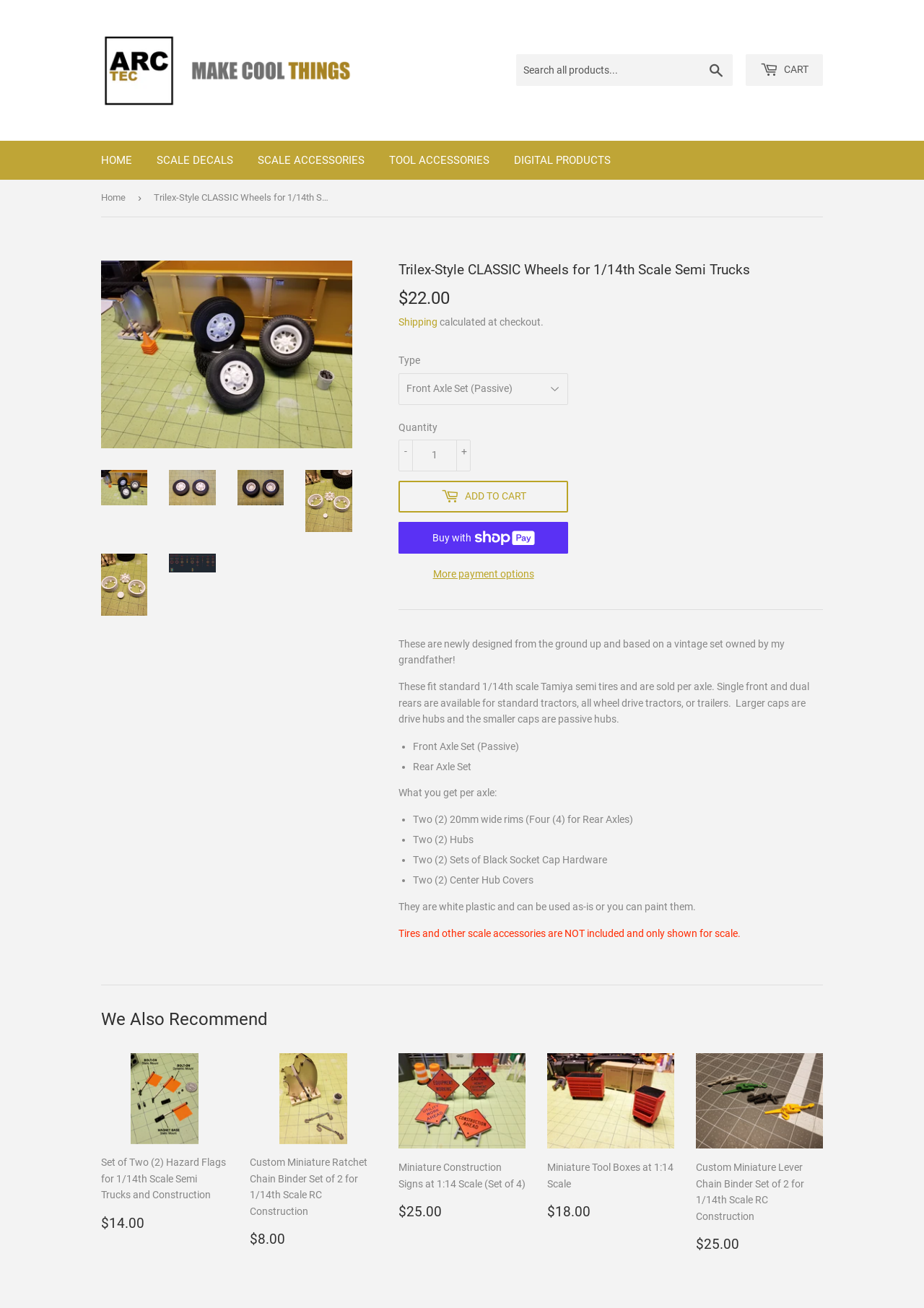Can you give a detailed response to the following question using the information from the image? What scale are the semi trucks?

The scale of the semi trucks can be determined by looking at the product title, which mentions '1/14th Scale Semi Trucks'. This indicates that the wheels are designed for 1/14th scale models.